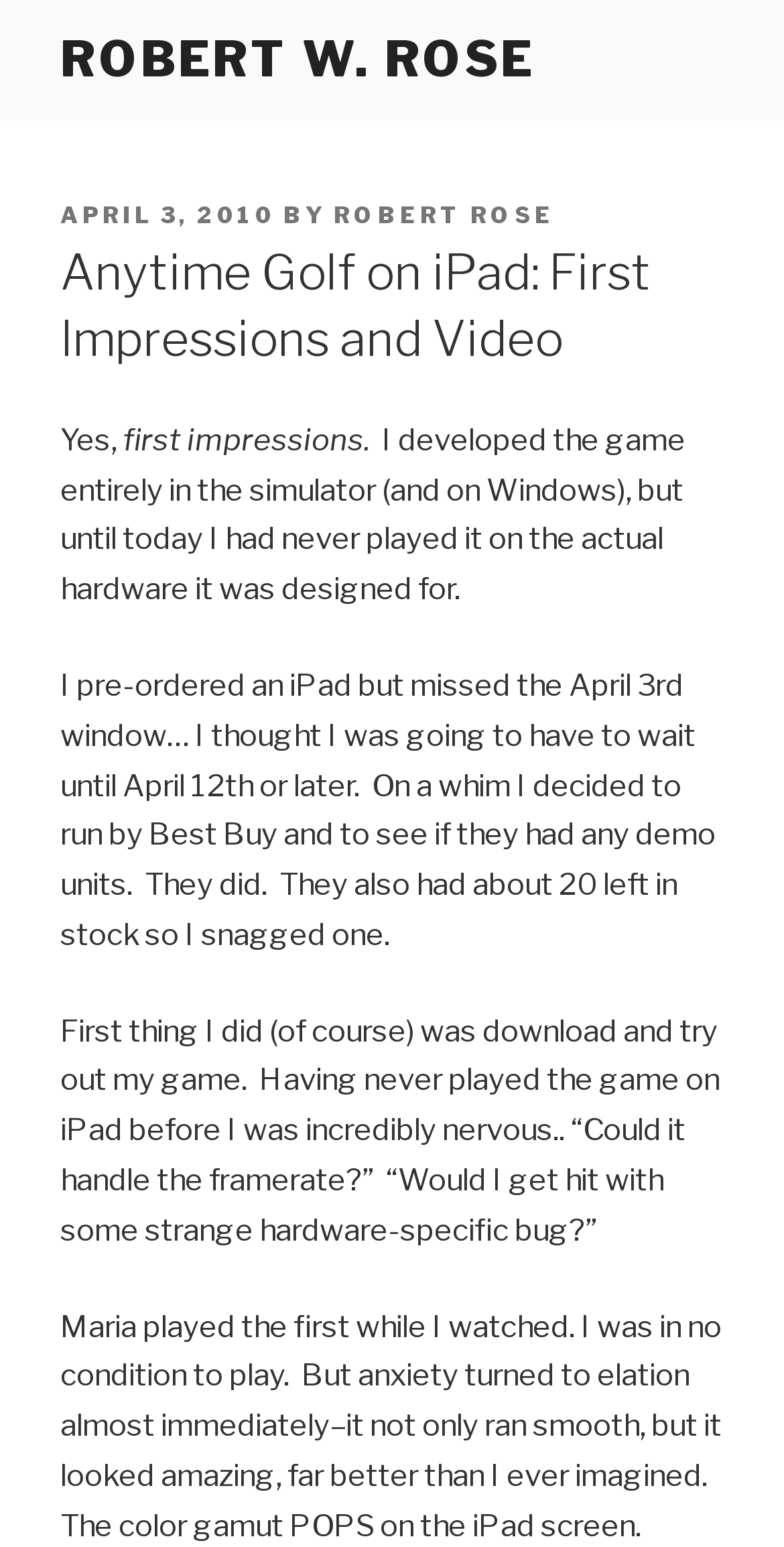Give a one-word or short-phrase answer to the following question: 
What impressed the author about the game on iPad?

The color gamut